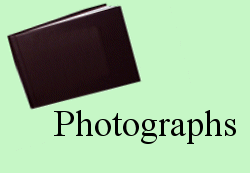By analyzing the image, answer the following question with a detailed response: What is the basis of the theatrical production?

The caption states that the photographs are from a theatrical production based on Charles Dickens' 'Hard Times', which implies that the play is an adaptation of the novel.